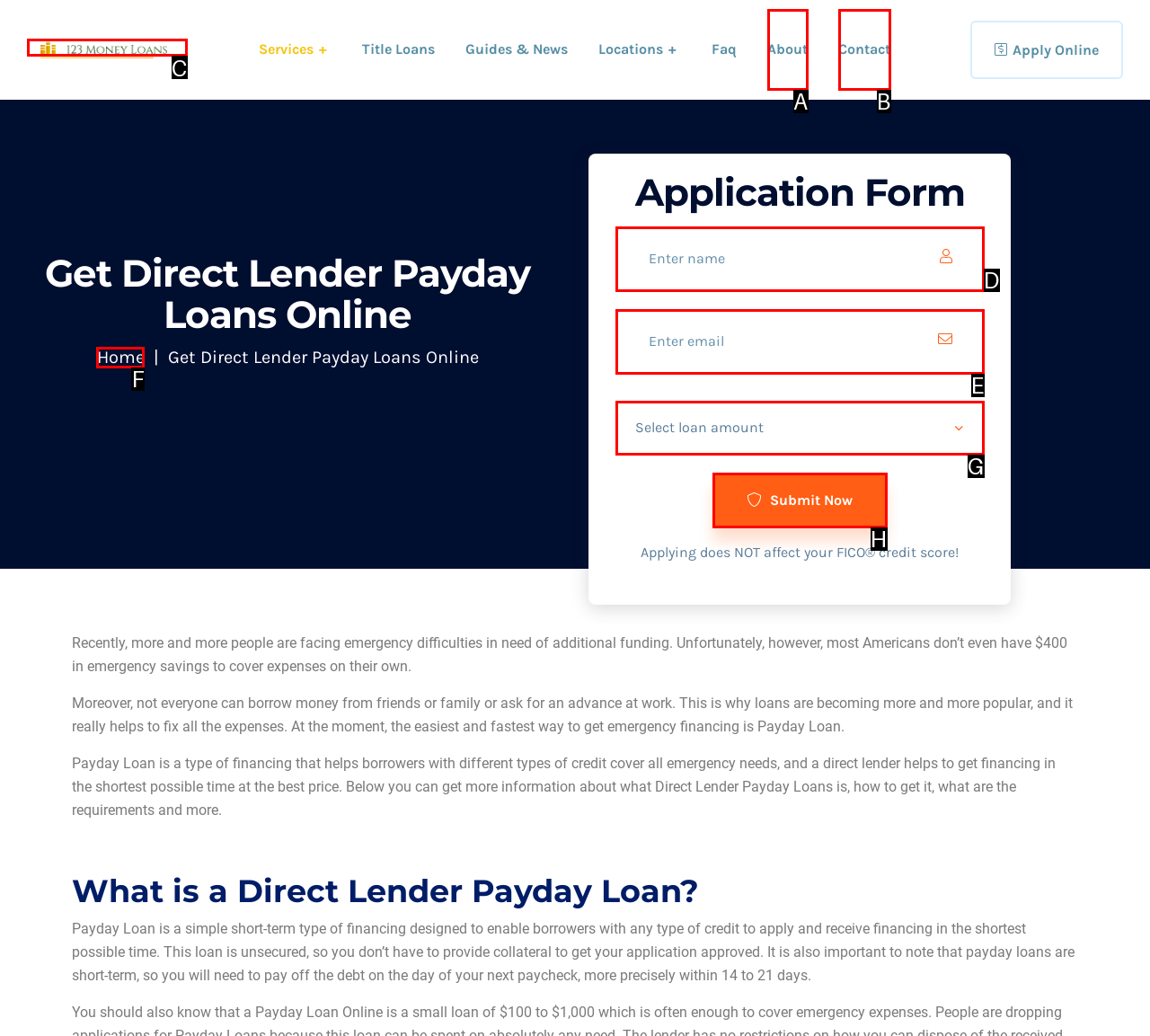Find the option that best fits the description: alt="Geoport logo". Answer with the letter of the option.

C